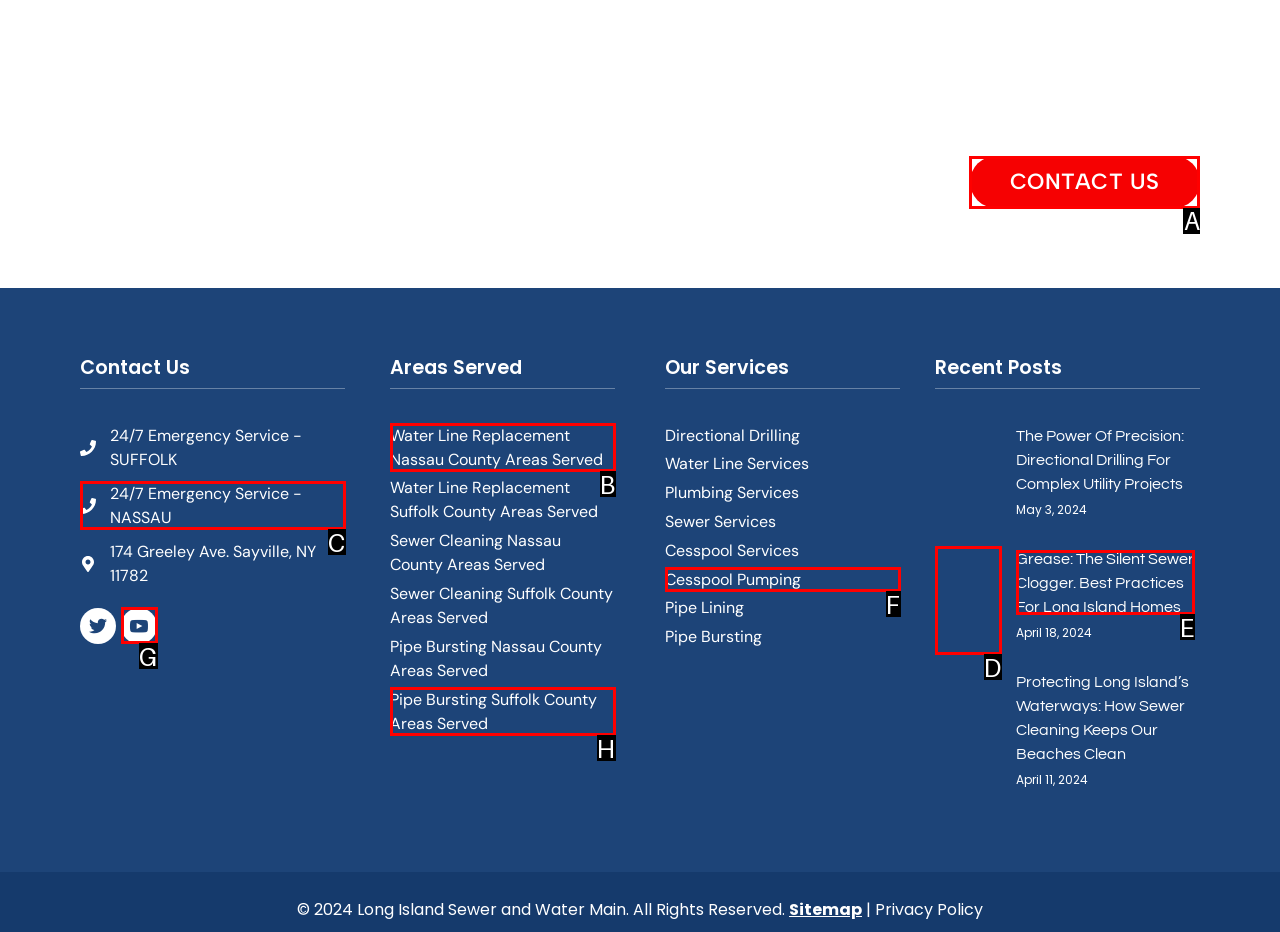Identify the letter that best matches this UI element description: Weather
Answer with the letter from the given options.

None